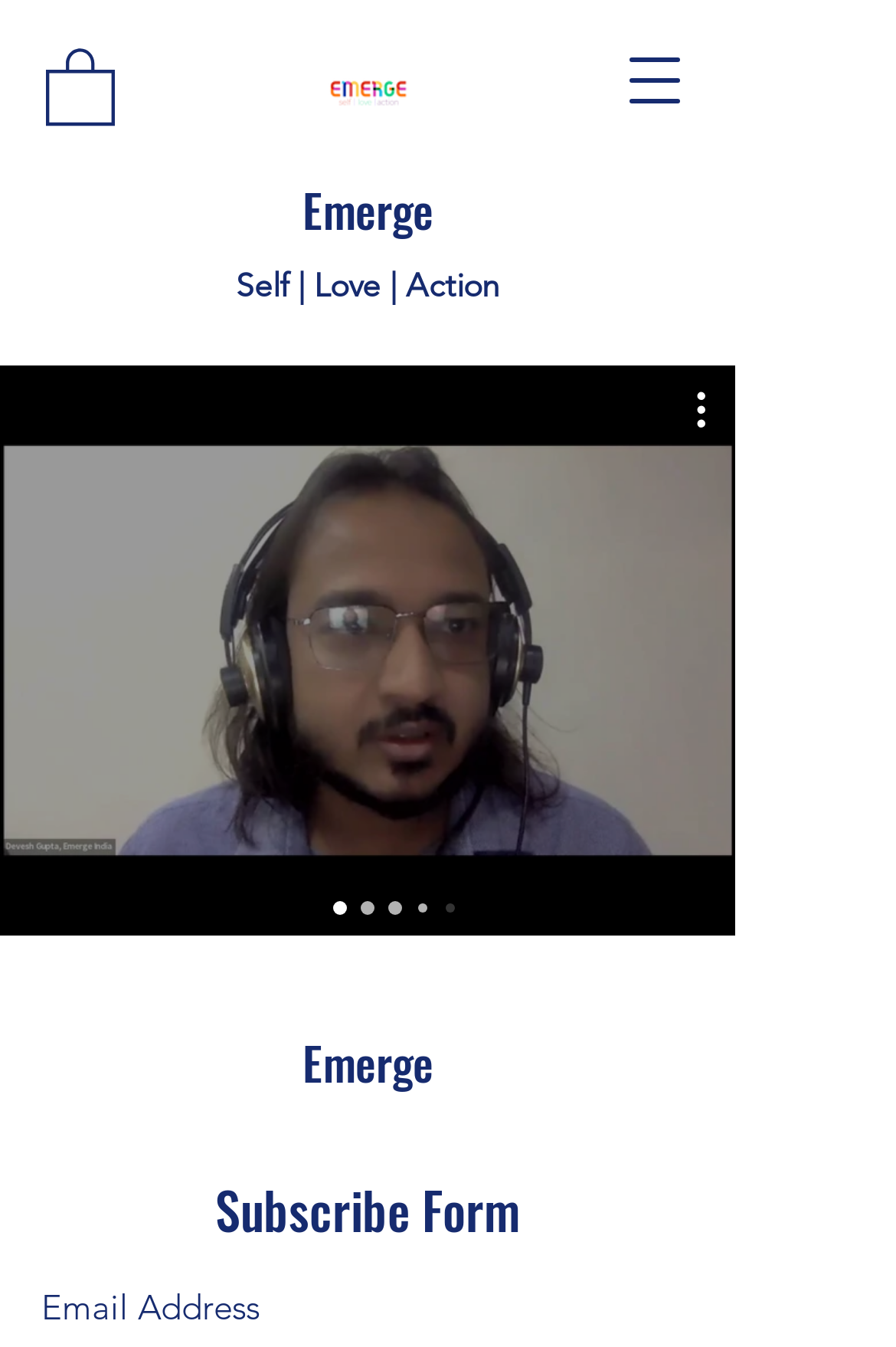From the webpage screenshot, predict the bounding box of the UI element that matches this description: "parent_node: Emerge aria-label="Open navigation menu"".

[0.679, 0.026, 0.782, 0.094]